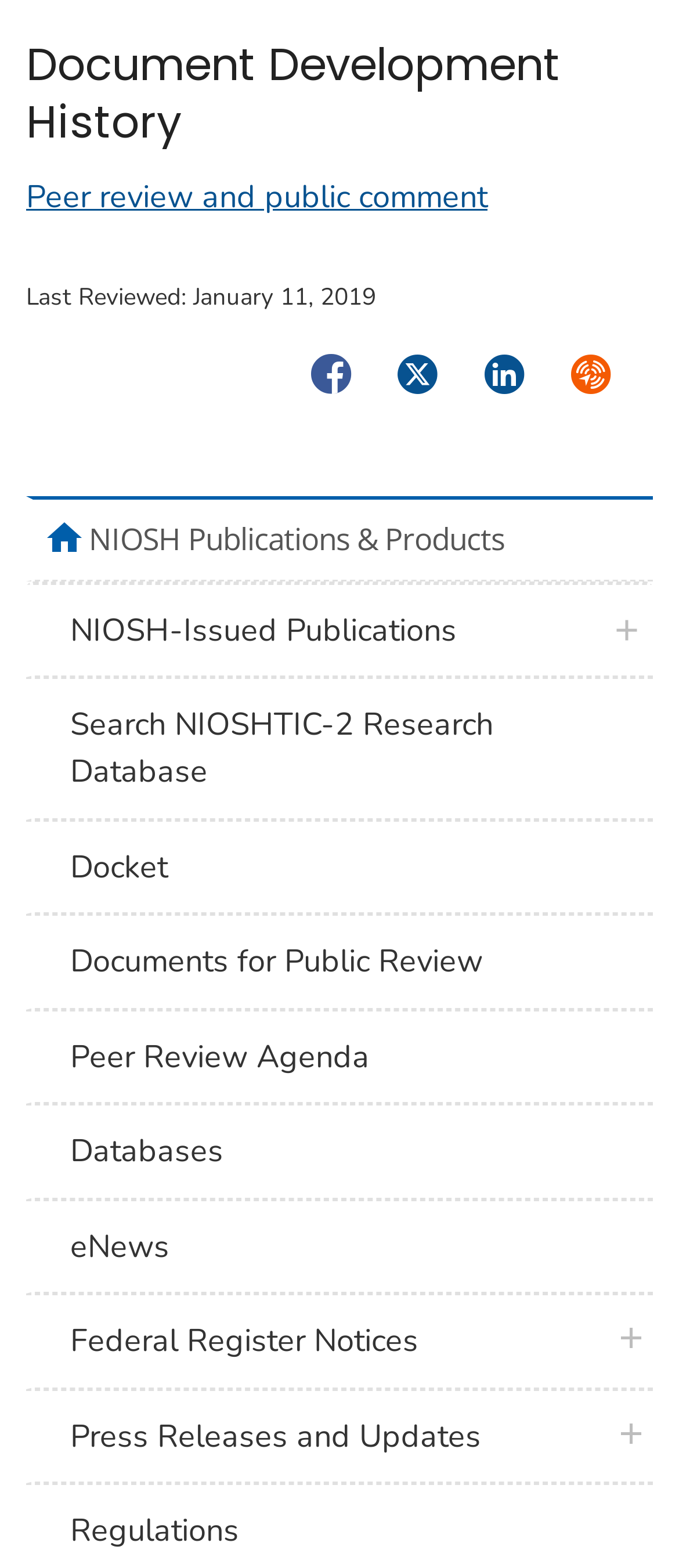Using the webpage screenshot, find the UI element described by NIOSH-Issued Publications. Provide the bounding box coordinates in the format (top-left x, top-left y, bottom-right x, bottom-right y), ensuring all values are floating point numbers between 0 and 1.

[0.038, 0.373, 0.962, 0.432]